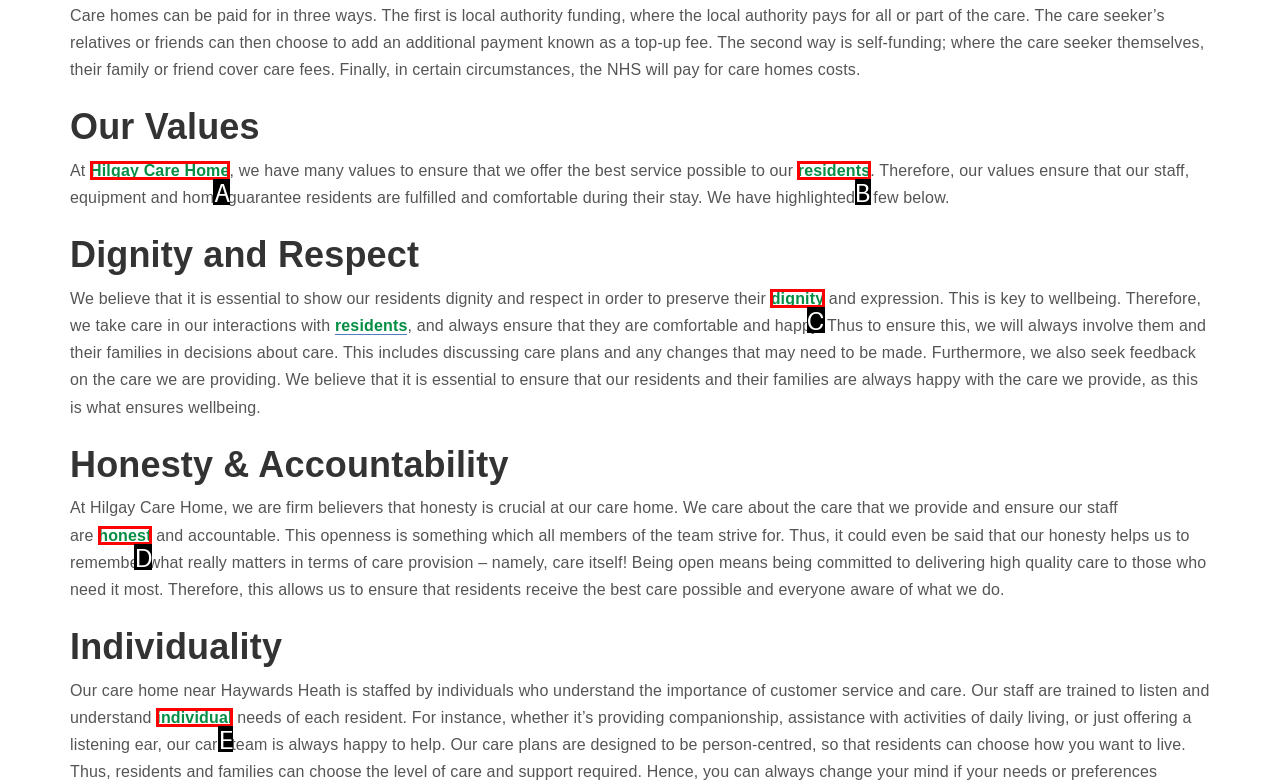Identify the HTML element that matches the description: Hilgay Care Home
Respond with the letter of the correct option.

A